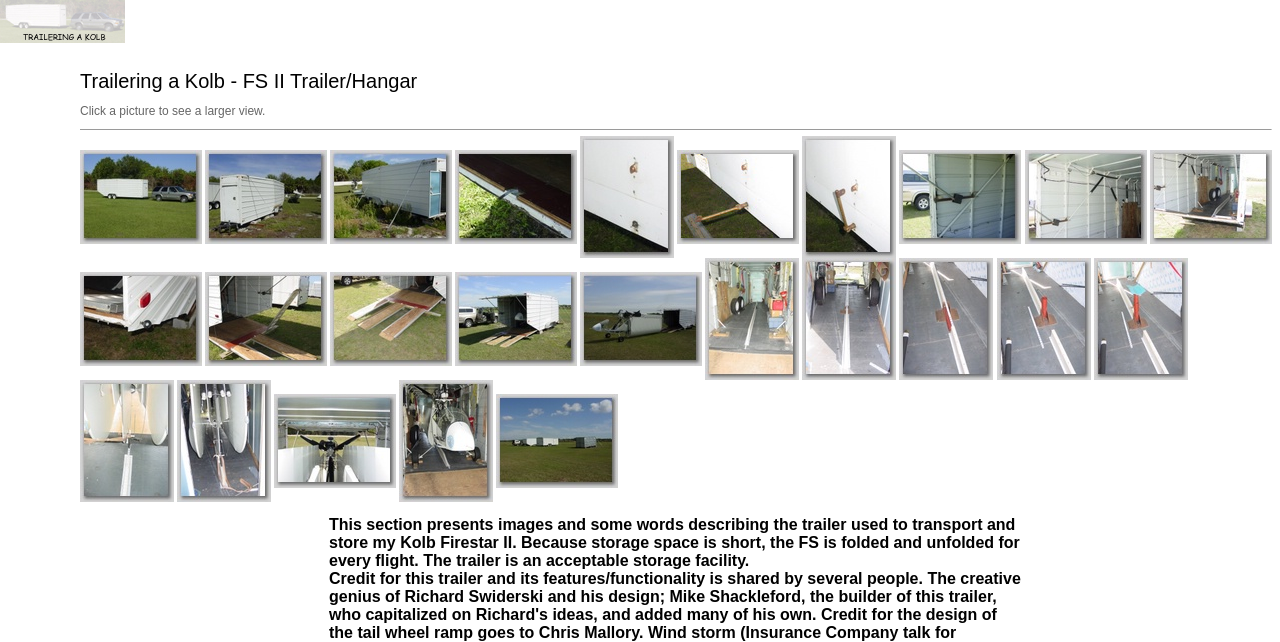Find the bounding box coordinates for the area that should be clicked to accomplish the instruction: "See a larger version of the fifth image.".

[0.453, 0.211, 0.527, 0.401]